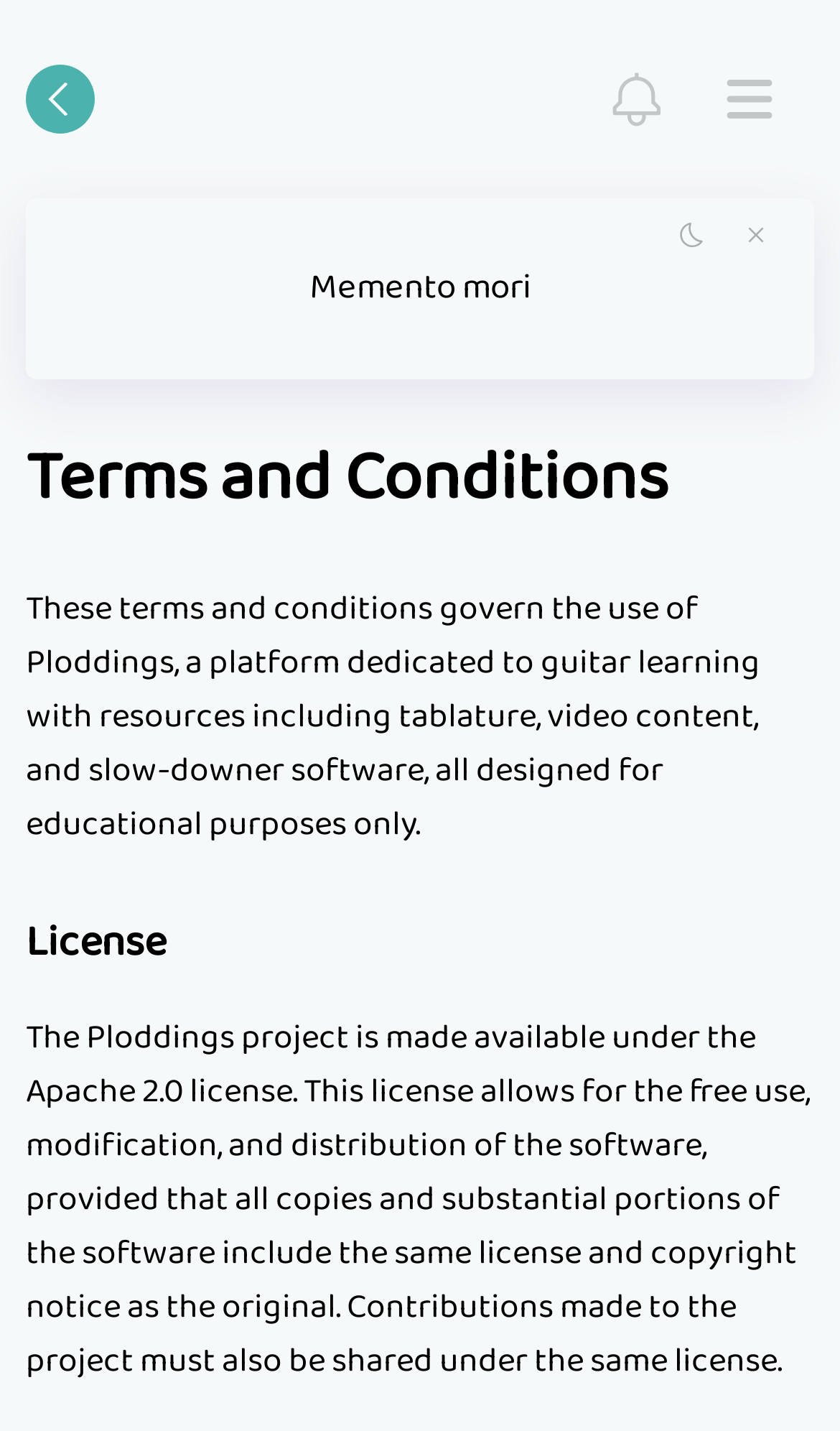What type of license is used for the project?
From the details in the image, answer the question comprehensively.

The type of license used for the project is mentioned in the static text 'The Ploddings project is made available under the Apache 2.0 license.' which is located at the coordinates [0.031, 0.706, 0.964, 0.97]